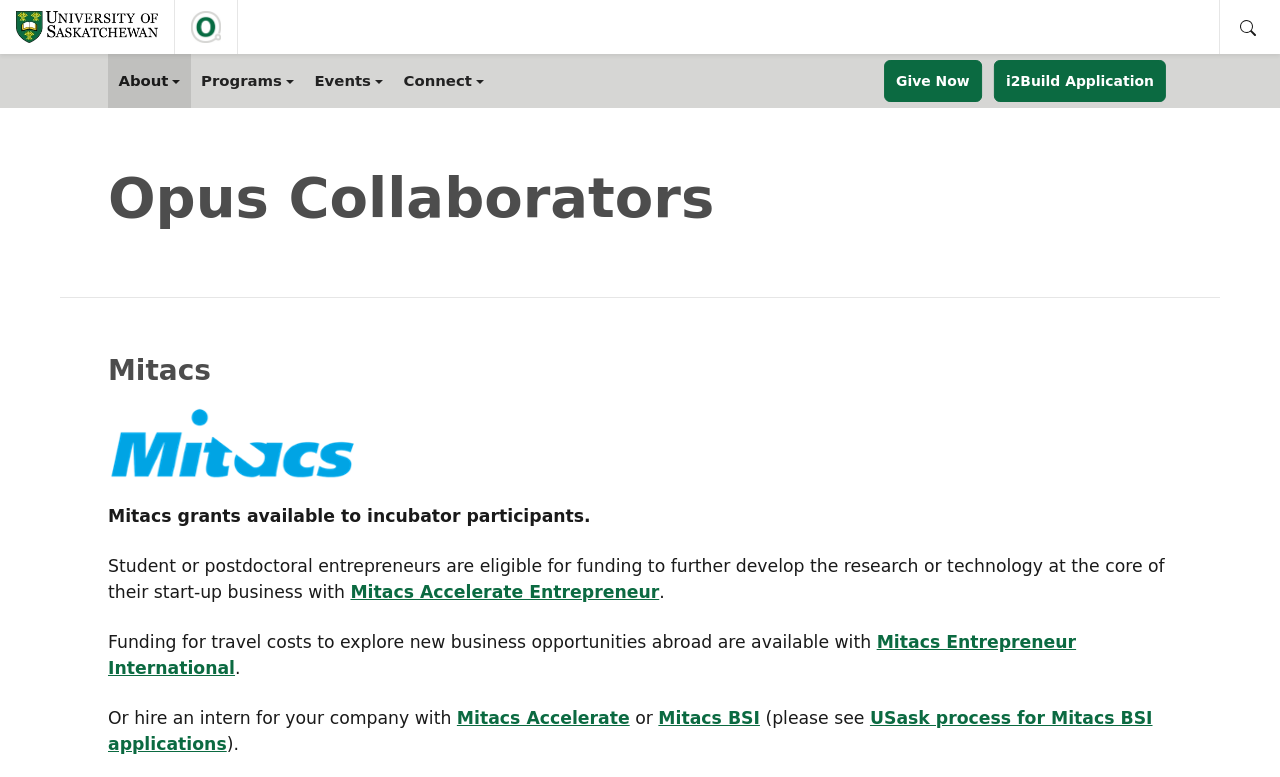Detail the webpage's structure and highlights in your description.

The webpage is about Opus Collaborators at the University of Saskatchewan. At the top left corner, there is a link to the University of Saskatchewan's homepage, accompanied by a small image of the university's logo. Next to it is a link to Opus, also accompanied by a small image of the Opus logo.

Below these links, there is a dialog box labeled "Menu" that contains a search bar and a vertical menu with four menu items: "About", "Programs", "Events", and "Connect". Each menu item is a link to a corresponding webpage.

On the right side of the menu, there are two links: "Give Now" and "i2Build Application". 

The main content of the webpage is divided into two sections. The first section has a heading "Opus Collaborators" and the second section has a heading "Mitacs". The Mitacs section contains a logo image, followed by several paragraphs of text describing the Mitacs grants available to incubator participants. The text explains that student or postdoctoral entrepreneurs are eligible for funding to further develop their start-up business, and that funding is also available for travel costs to explore new business opportunities abroad. There are several links to Mitacs-related webpages, including "Mitacs Accelerate Entrepreneur", "Mitacs Entrepreneur International", "Mitacs Accelerate", and "Mitacs BSI".